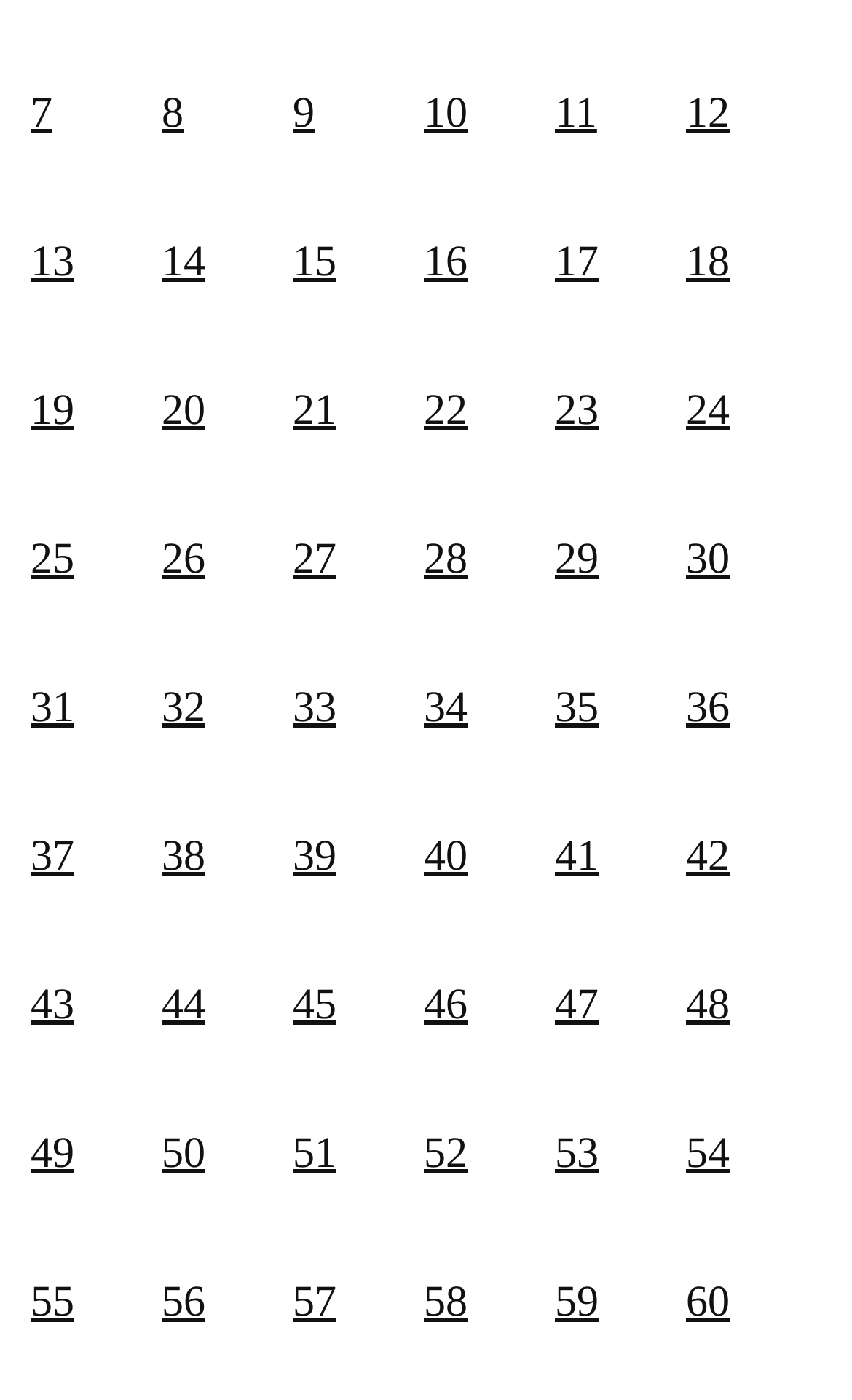Using the provided element description, identify the bounding box coordinates as (top-left x, top-left y, bottom-right x, bottom-right y). Ensure all values are between 0 and 1. Description: 26

[0.174, 0.356, 0.328, 0.444]